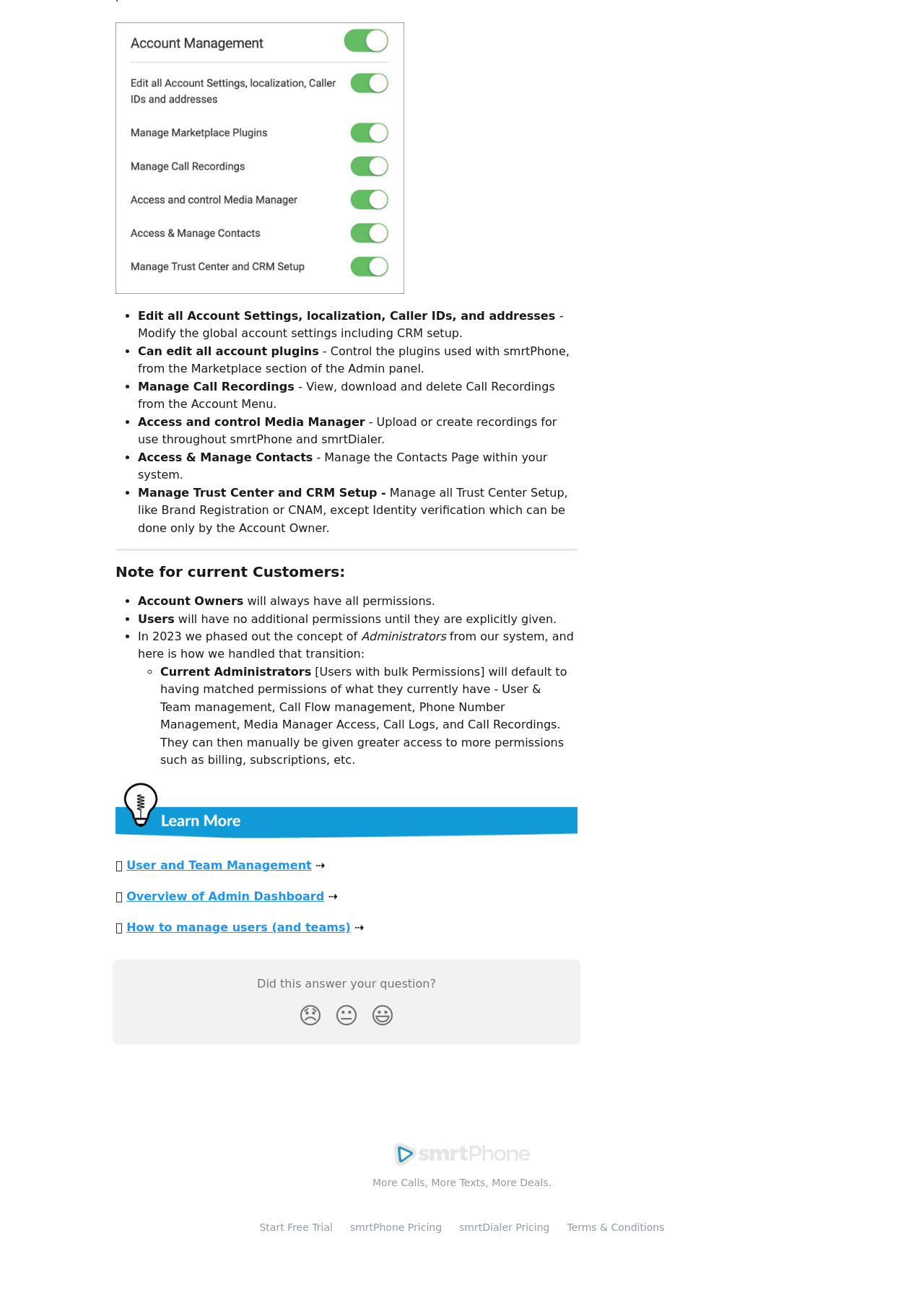Given the webpage screenshot and the description, determine the bounding box coordinates (top-left x, top-left y, bottom-right x, bottom-right y) that define the location of the UI element matching this description: Eco-friendly Products

None